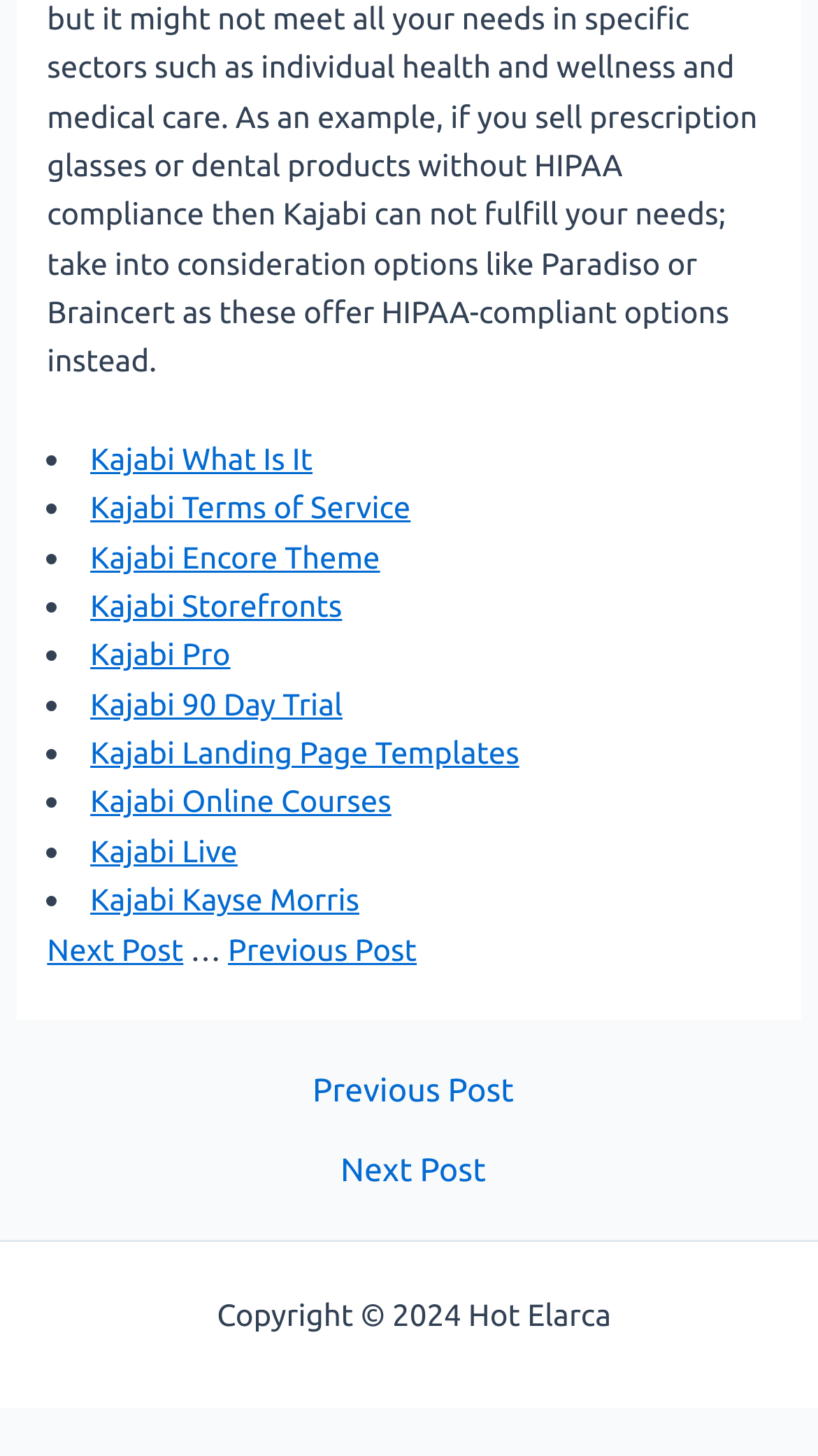Answer the question in a single word or phrase:
What is the last link in the list?

Kajabi Kayse Morris